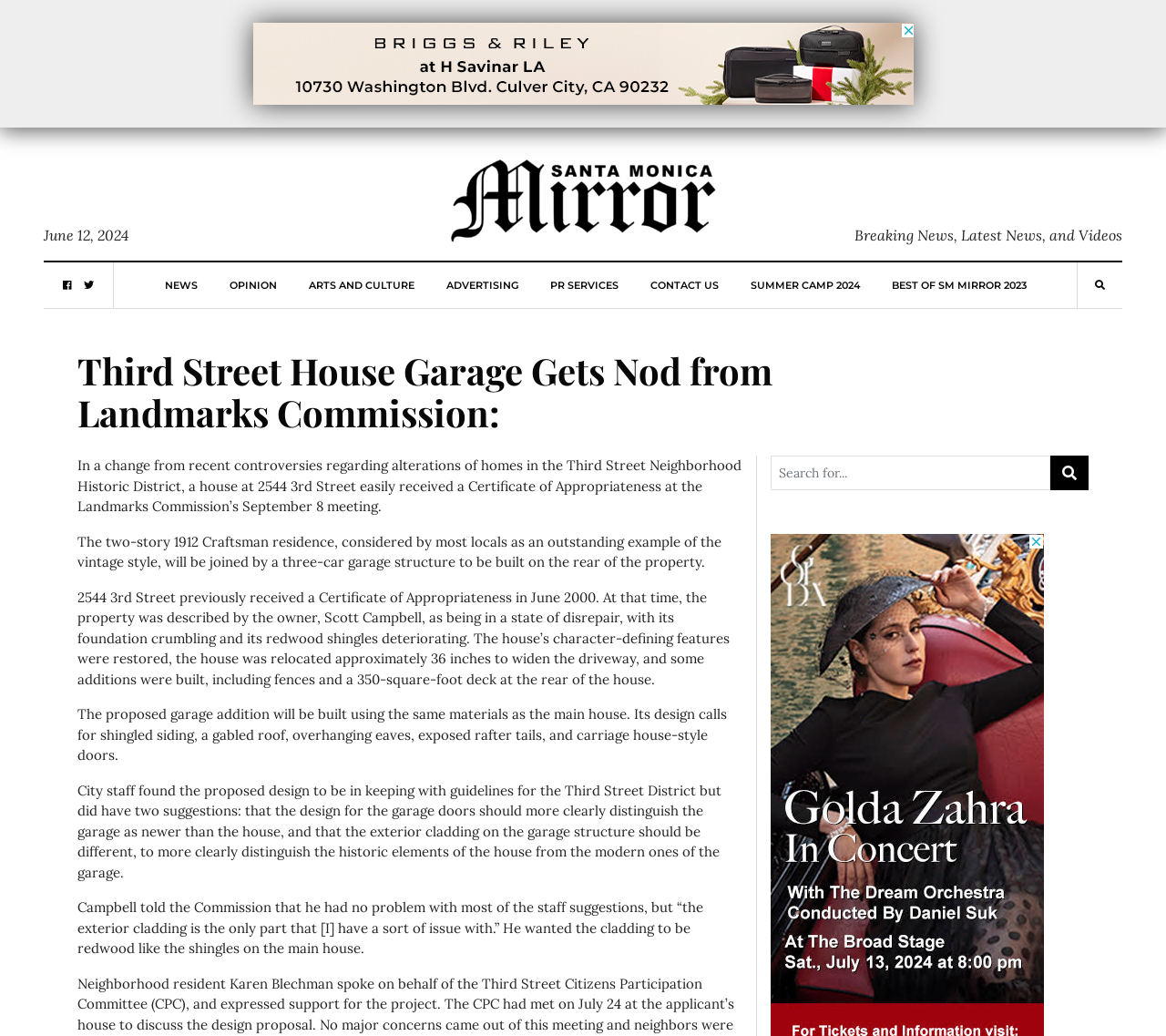Please provide a short answer using a single word or phrase for the question:
What is the name of the owner of the house?

Scott Campbell